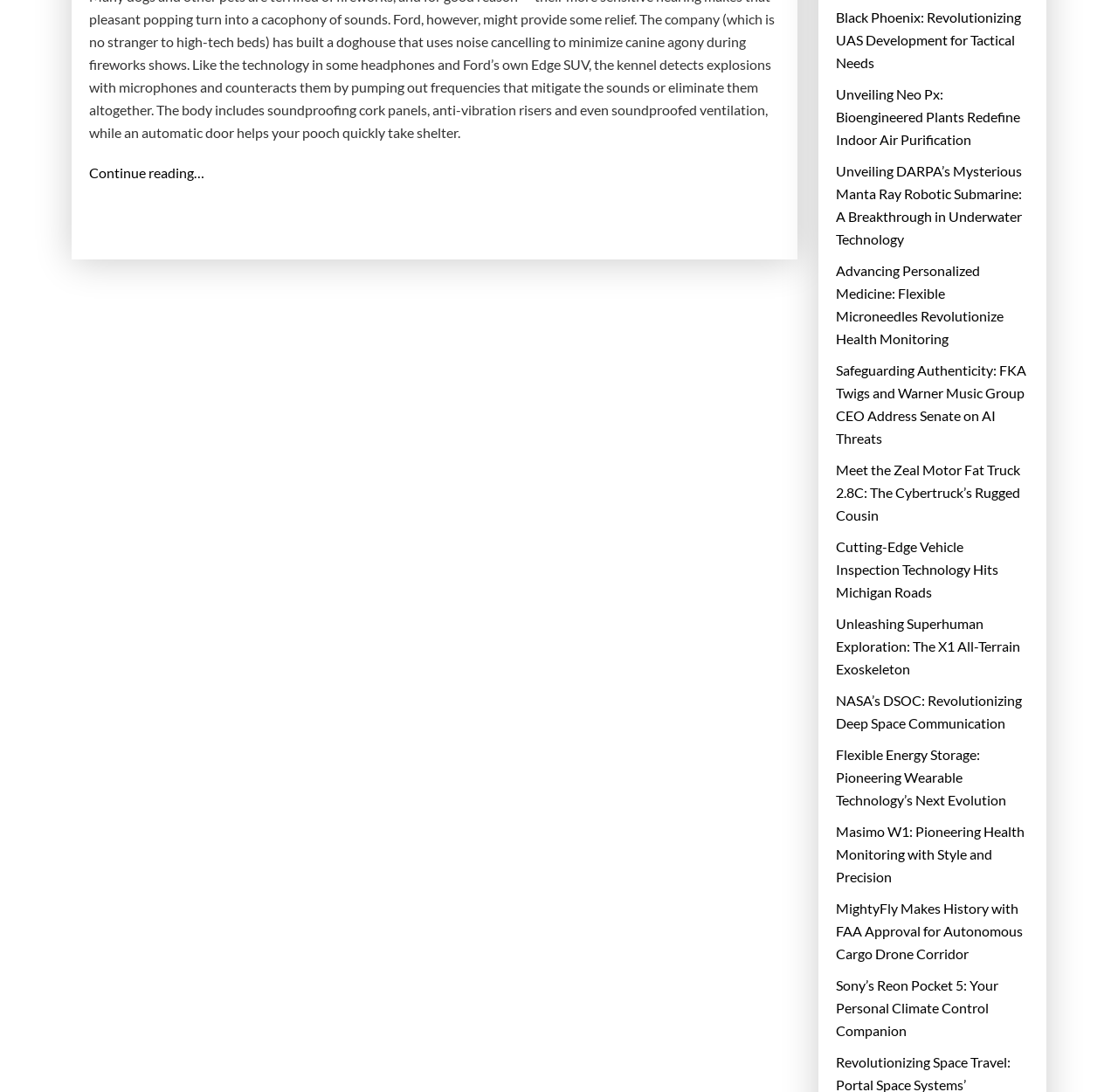Please give a one-word or short phrase response to the following question: 
Are the article links grouped by categories?

No